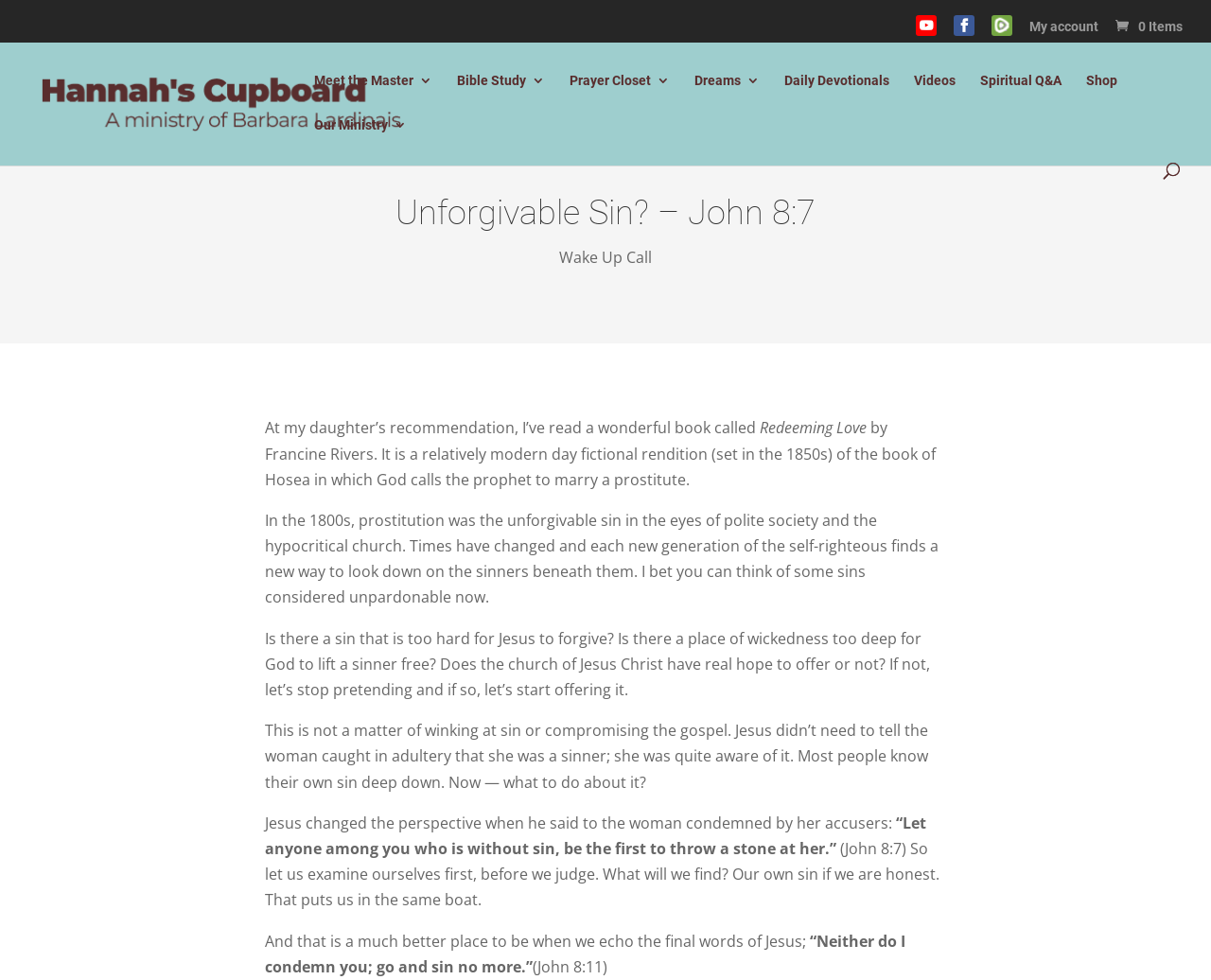Identify the title of the webpage and provide its text content.

Unforgivable Sin? – John 8:7